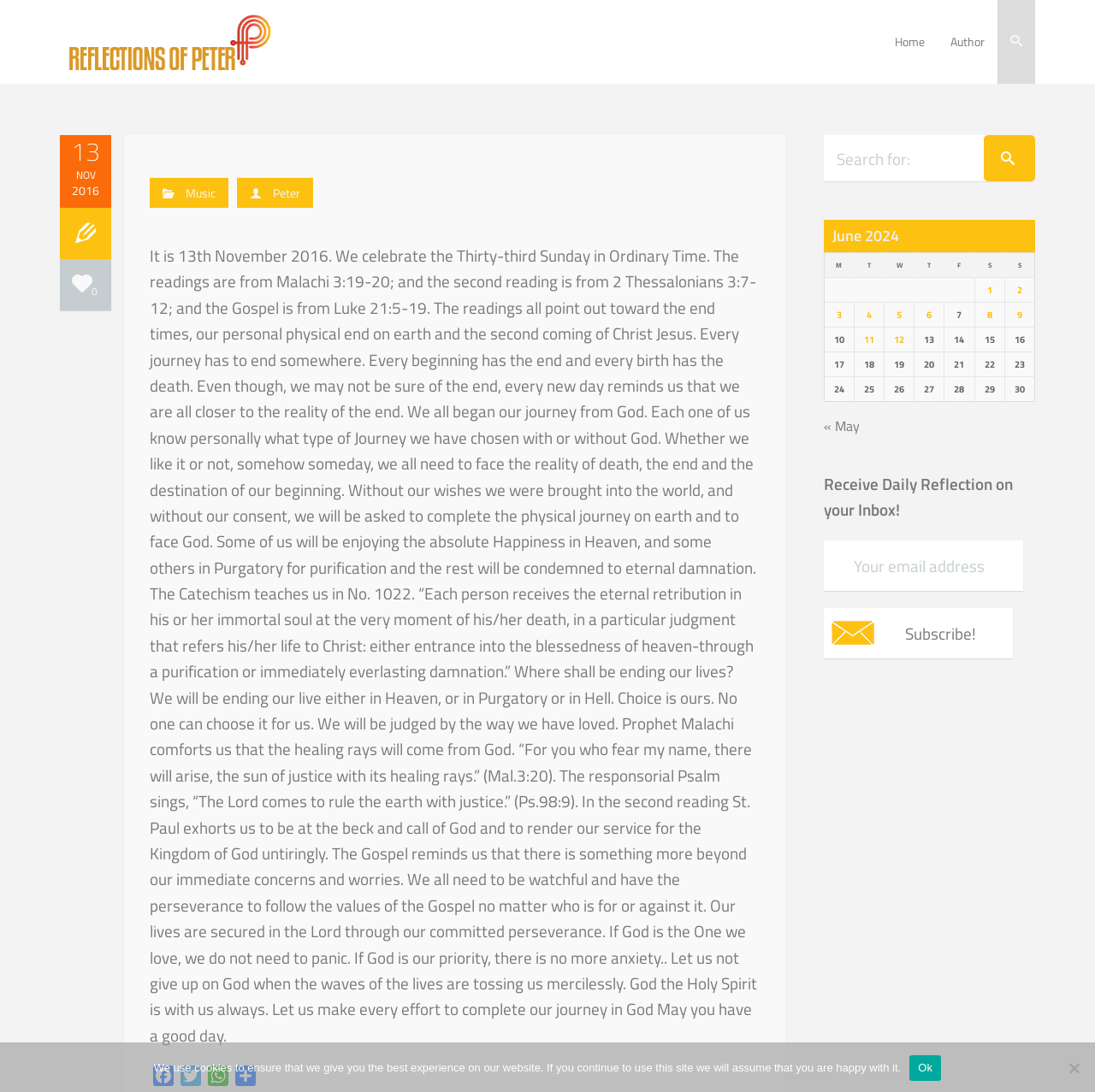Could you find the bounding box coordinates of the clickable area to complete this instruction: "Click on the 'Home' link"?

[0.805, 0.0, 0.856, 0.077]